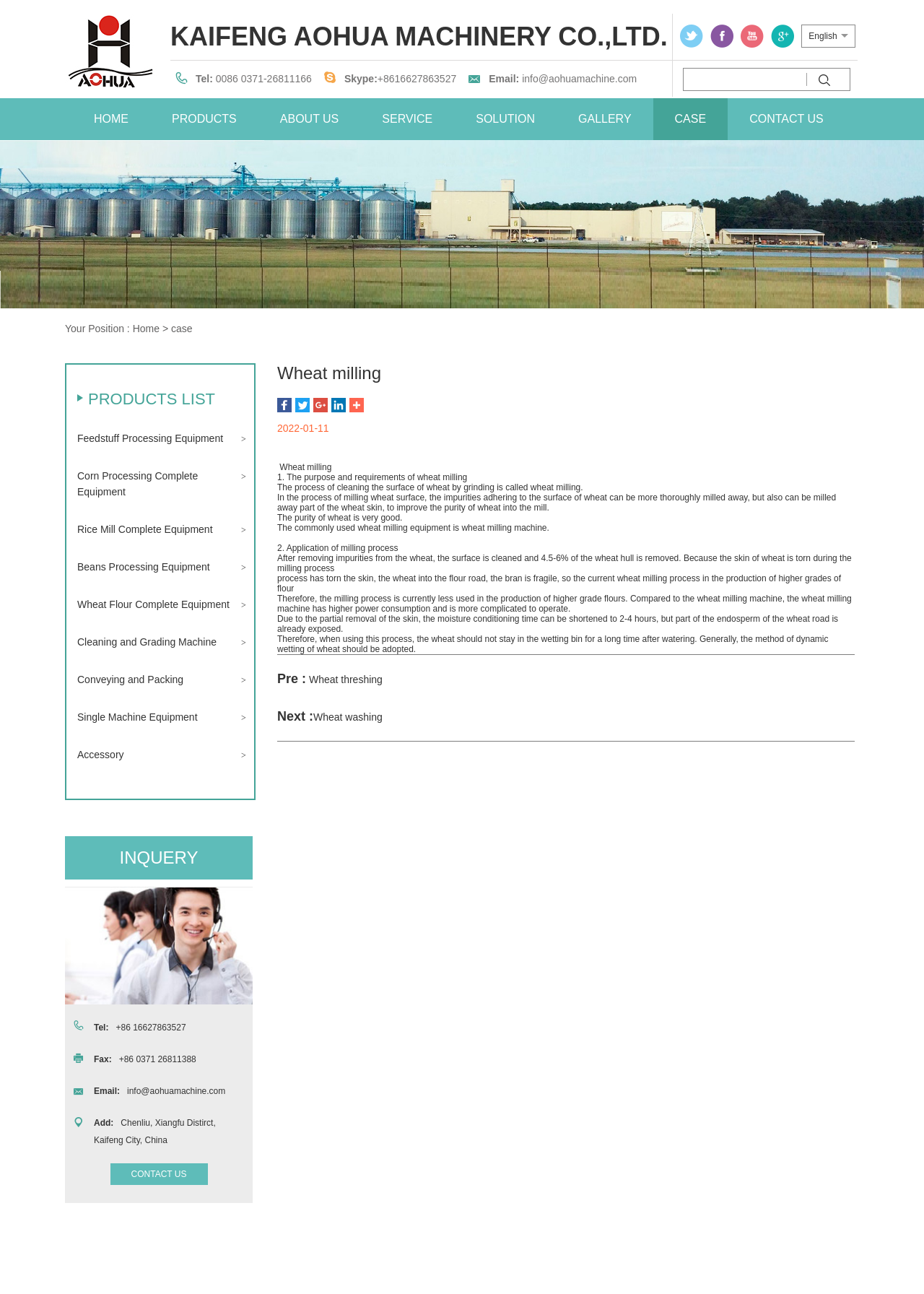Locate the bounding box coordinates of the area you need to click to fulfill this instruction: 'Click the 'HOME' link'. The coordinates must be in the form of four float numbers ranging from 0 to 1: [left, top, right, bottom].

[0.07, 0.076, 0.162, 0.108]